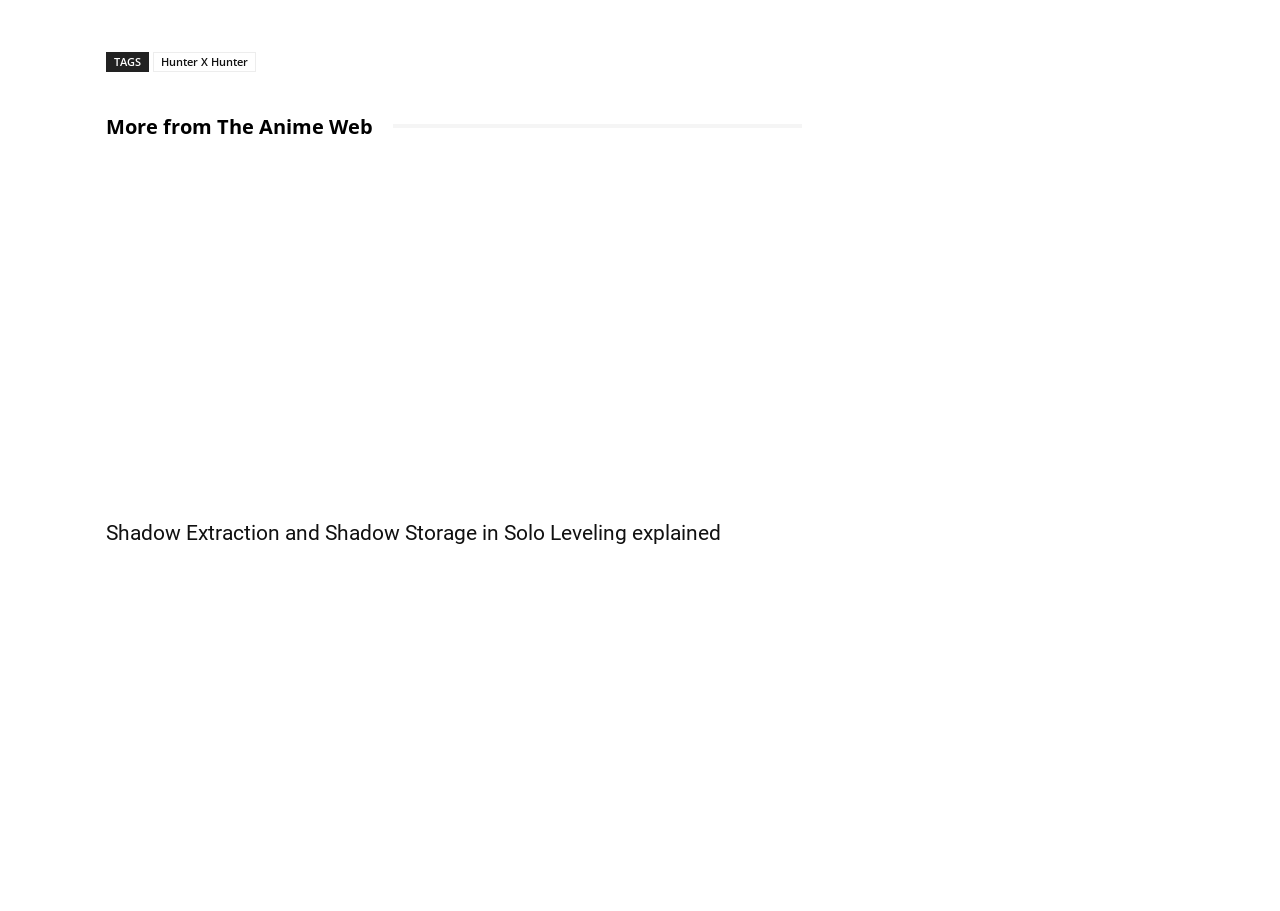Locate the UI element described as follows: "Hunter X Hunter". Return the bounding box coordinates as four float numbers between 0 and 1 in the order [left, top, right, bottom].

[0.12, 0.057, 0.2, 0.079]